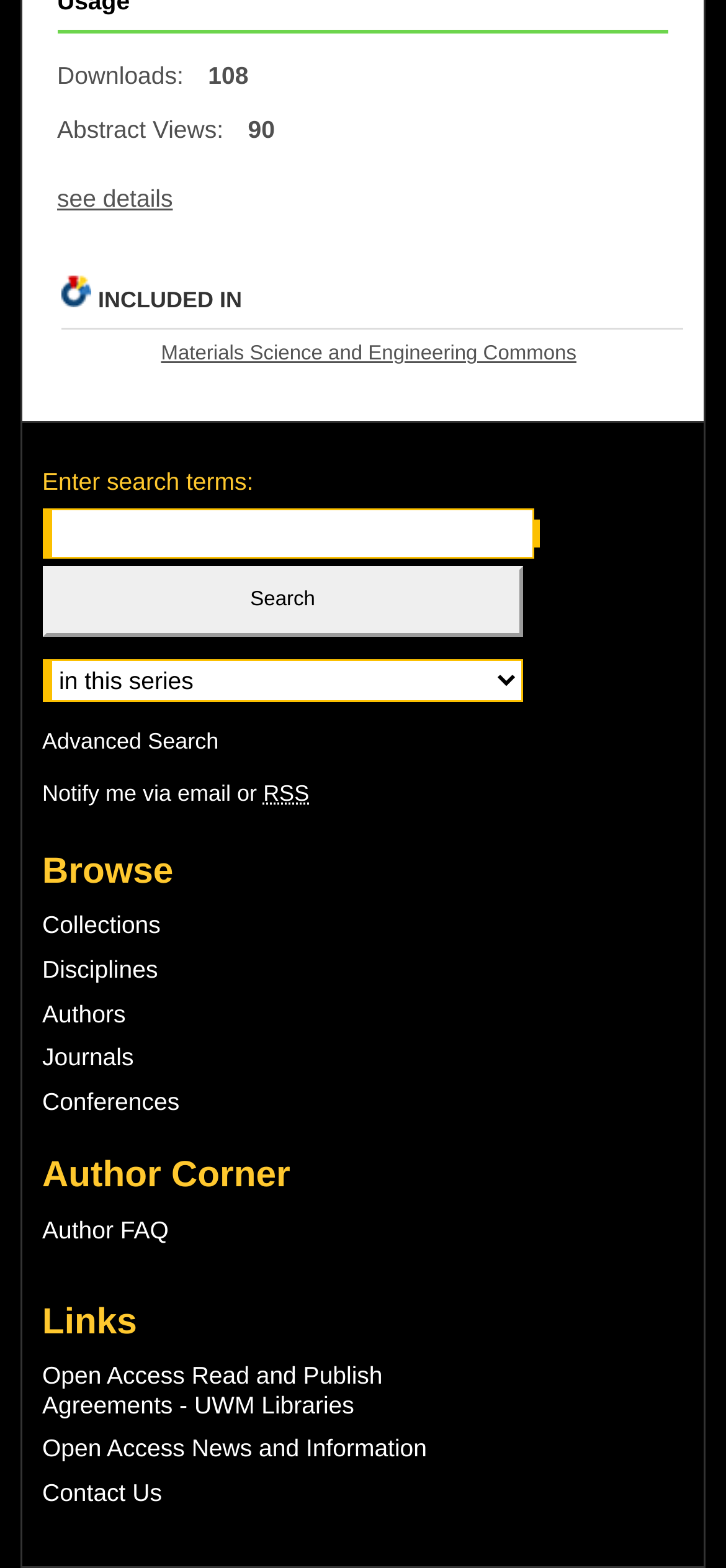Provide the bounding box coordinates for the UI element described in this sentence: "Materials Science and Engineering Commons". The coordinates should be four float values between 0 and 1, i.e., [left, top, right, bottom].

[0.222, 0.218, 0.794, 0.233]